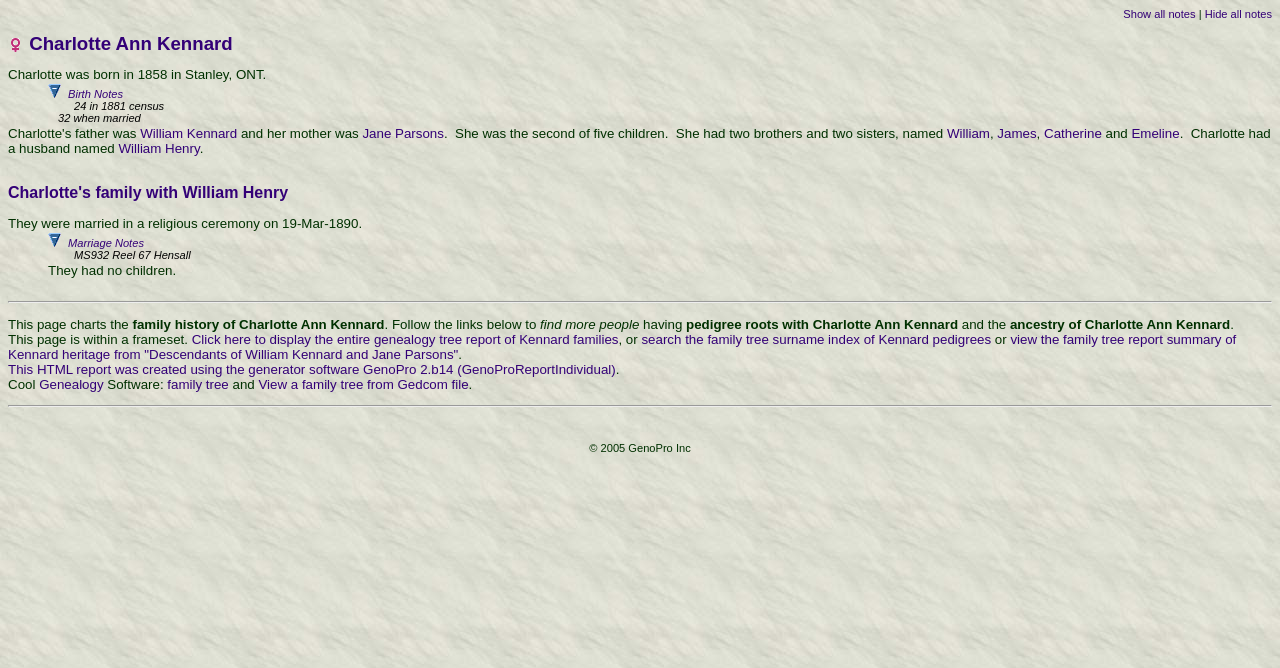Extract the bounding box coordinates for the HTML element that matches this description: "Marriage NotesMS932 Reel 67 Hensall". The coordinates should be four float numbers between 0 and 1, i.e., [left, top, right, bottom].

[0.038, 0.348, 0.994, 0.39]